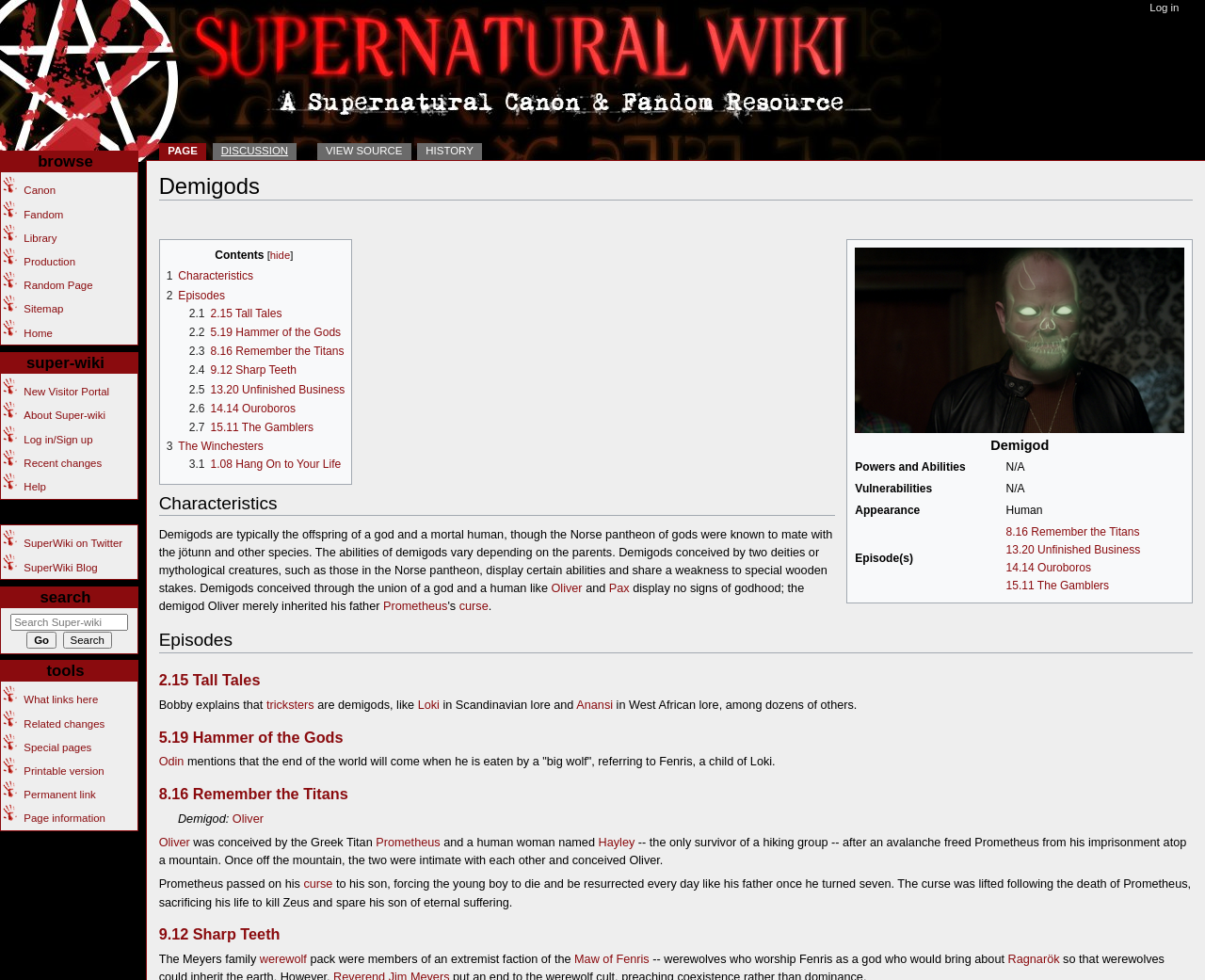Please specify the bounding box coordinates of the element that should be clicked to execute the given instruction: 'go to 8.16 Remember the Titans'. Ensure the coordinates are four float numbers between 0 and 1, expressed as [left, top, right, bottom].

[0.835, 0.536, 0.946, 0.549]